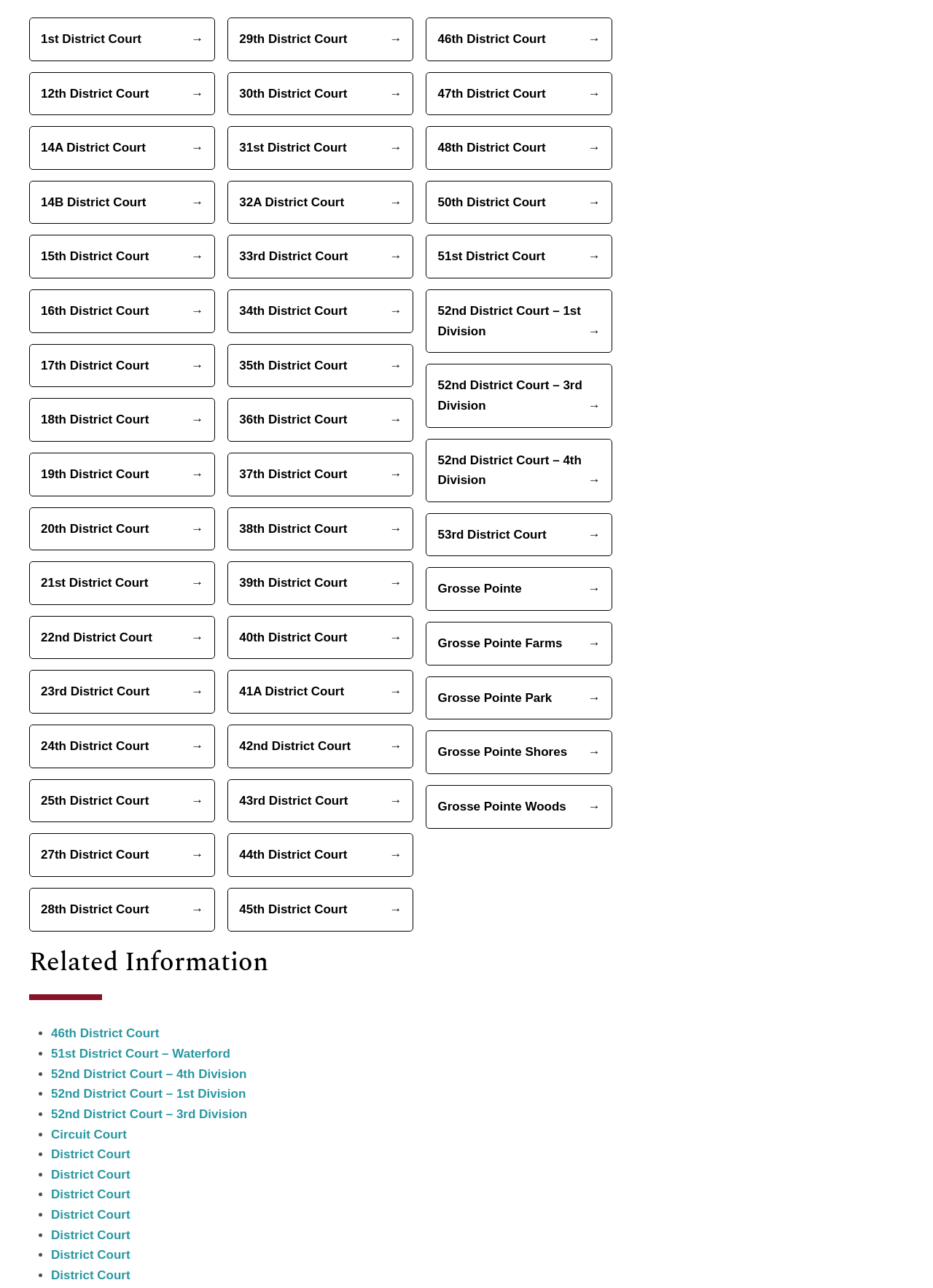How many courts are listed in the third column?
Examine the image closely and answer the question with as much detail as possible.

I counted the number of links in the third column, which starts with '46th District Court', and found 17 of them.